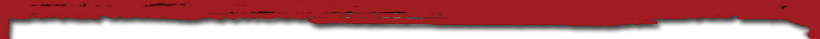Using the information in the image, give a comprehensive answer to the question: 
What type of event is featured on the webpage?

The webpage is dedicated to the 'Community - Double Racing - Double 15K, 8K, 5K Run/Walk', which suggests that the event featured on the webpage is a type of run or walk event with varying distances.